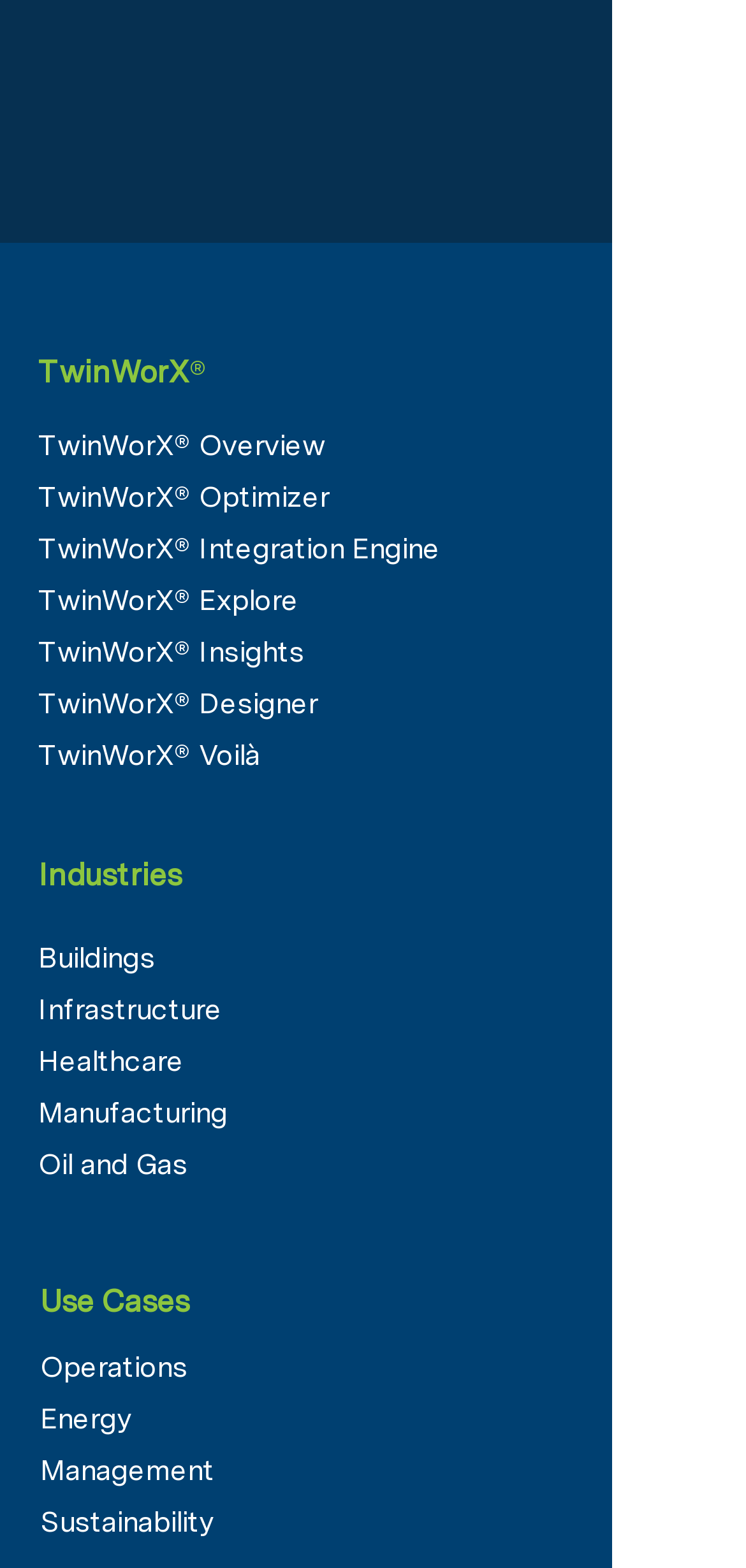Provide a one-word or brief phrase answer to the question:
What is the first partnership-related link?

Learn More About Our Partnerships